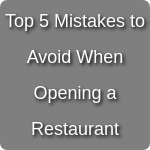Detail everything you observe in the image.

The image showcases a prominently displayed title reading "Top 5 Mistakes to Avoid When Opening a Restaurant." The text is centered within a rectangular area, featuring a contrasting background, likely to emphasize its importance. This graphic serves as a visual guide aimed at aspiring restaurateurs, highlighting common pitfalls to avoid in the restaurant industry. The design is clean and straightforward, making it easy for viewers to identify the topic at a glance, thereby encouraging further exploration of the valuable insights it promises.